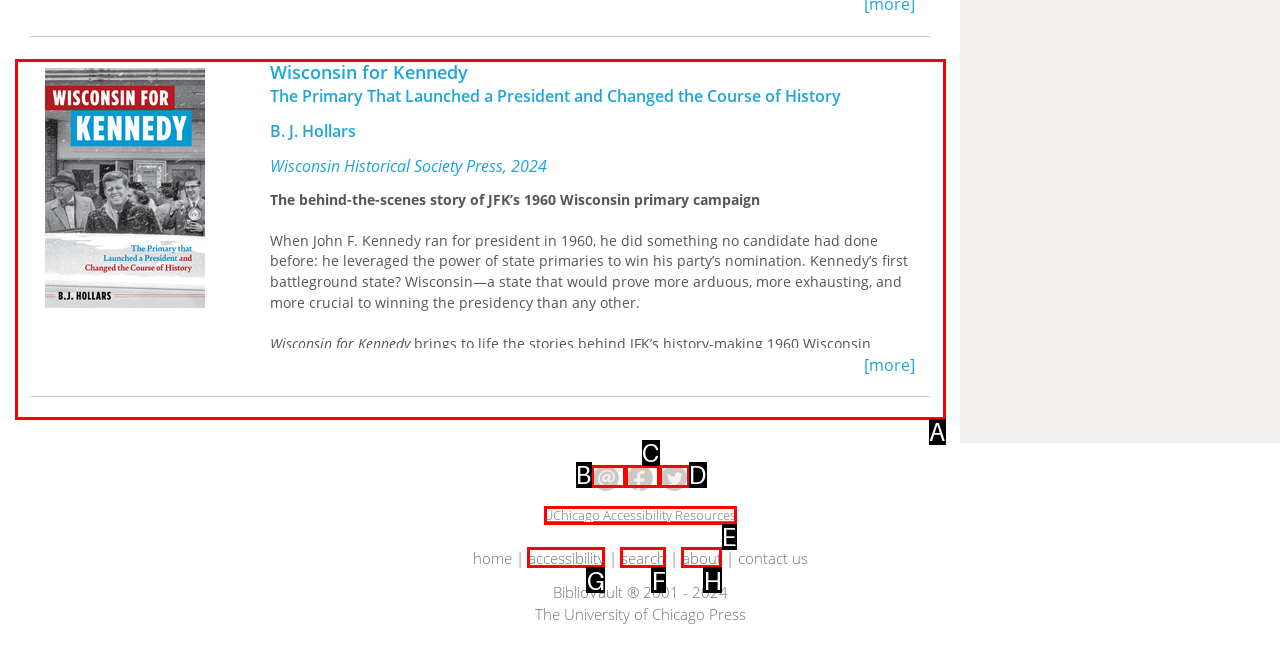For the instruction: Explore the topic of African Americans, determine the appropriate UI element to click from the given options. Respond with the letter corresponding to the correct choice.

None